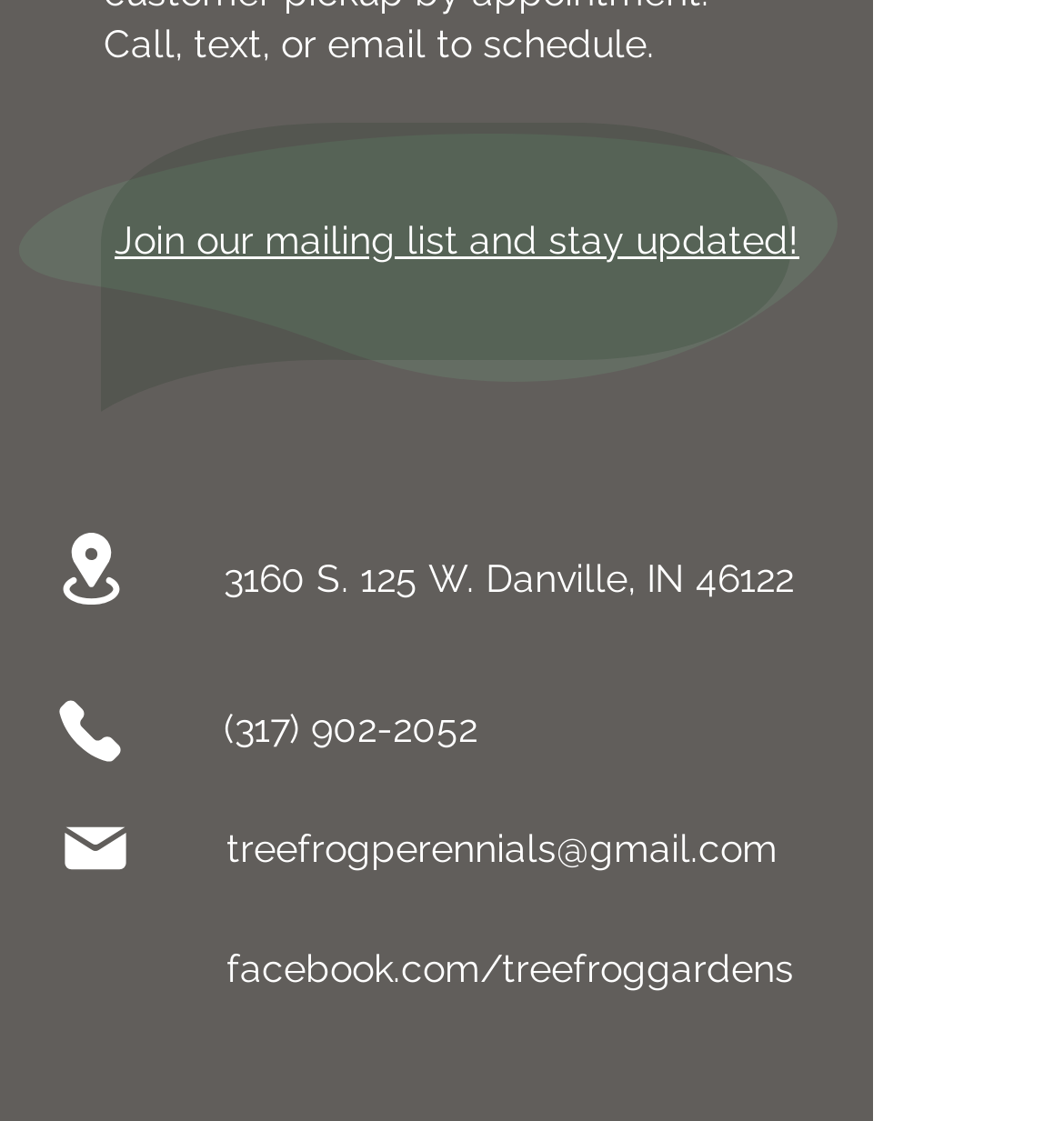What is the email address?
Provide a detailed answer to the question using information from the image.

I found the email address by looking at the link element with the text 'treefrogperennials@gmail.com' which is located at the bottom of the page, below the 'Phone' link.